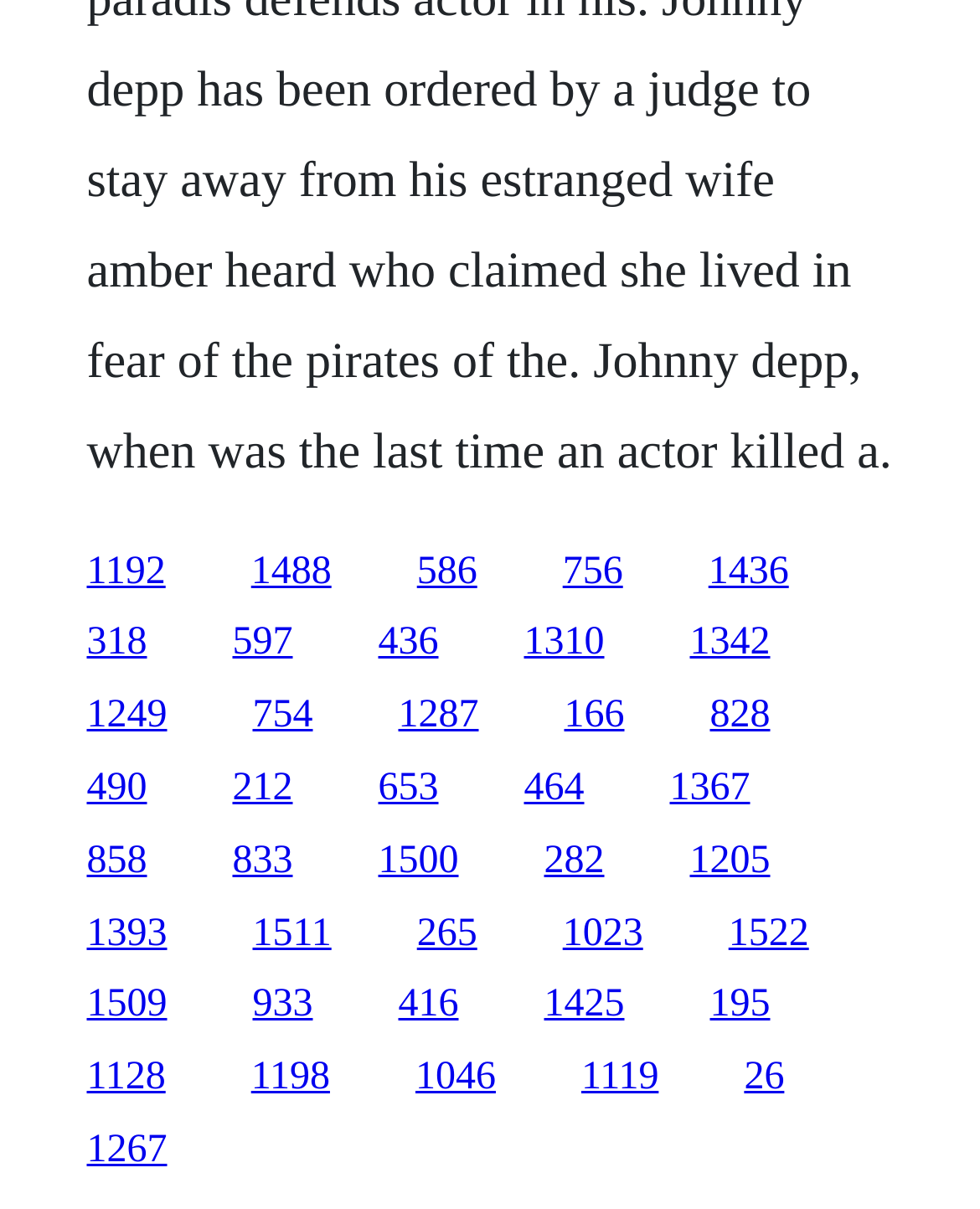Determine the bounding box coordinates of the element that should be clicked to execute the following command: "go to the fifth link".

[0.723, 0.454, 0.805, 0.49]